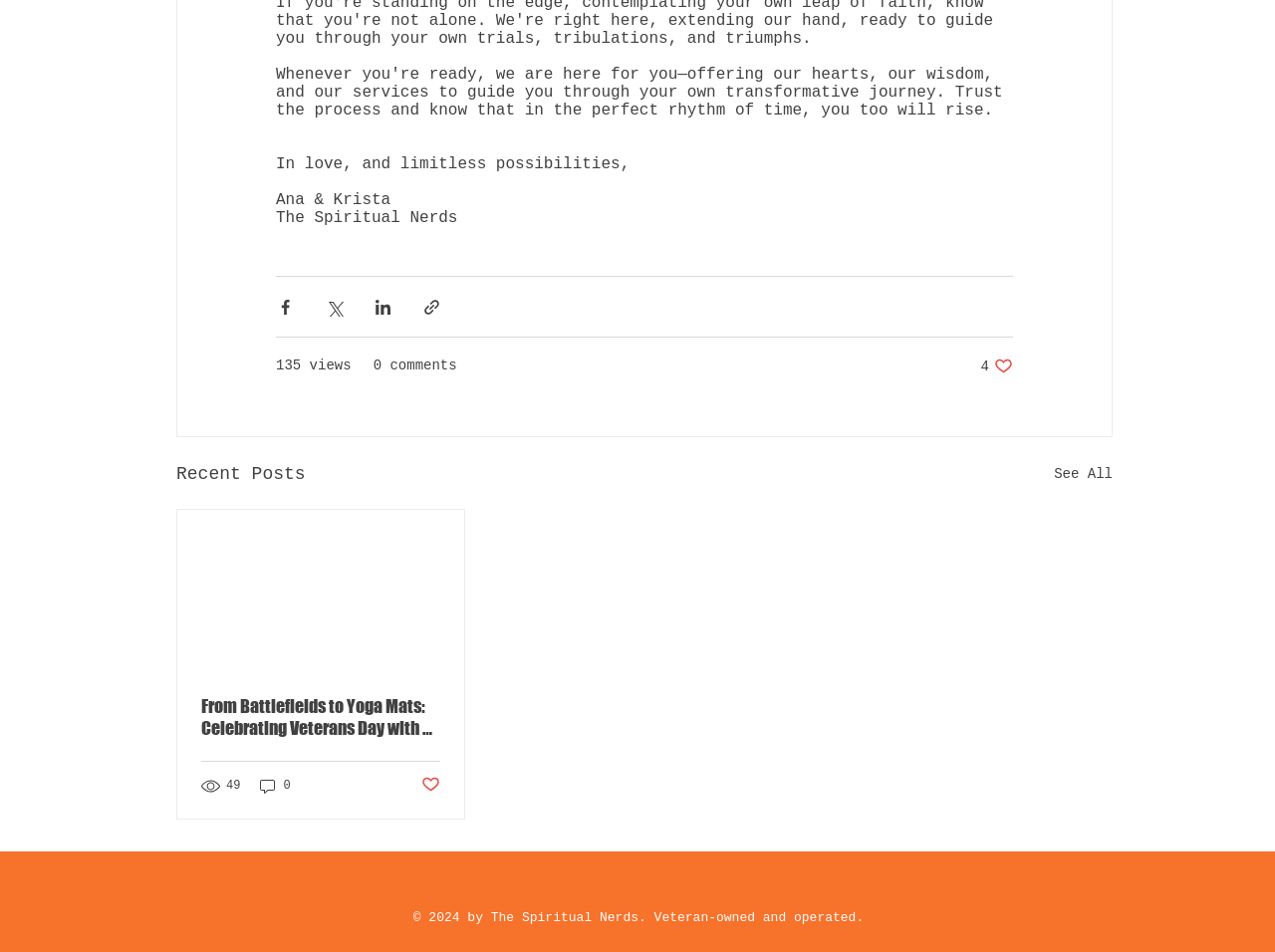Locate the bounding box coordinates of the clickable area to execute the instruction: "report a content error". Provide the coordinates as four float numbers between 0 and 1, represented as [left, top, right, bottom].

None